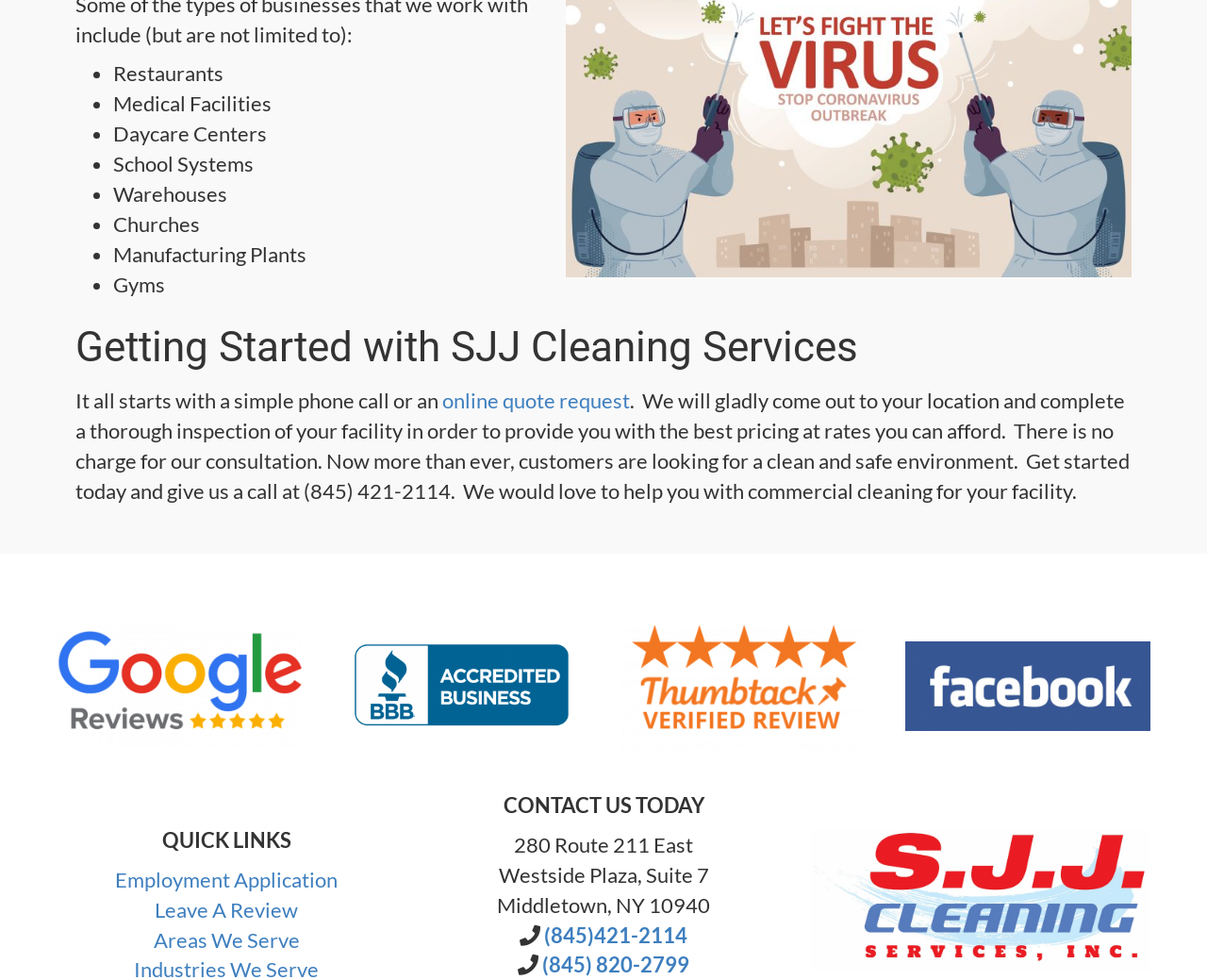Show the bounding box coordinates of the element that should be clicked to complete the task: "Call the phone number".

[0.252, 0.488, 0.892, 0.514]